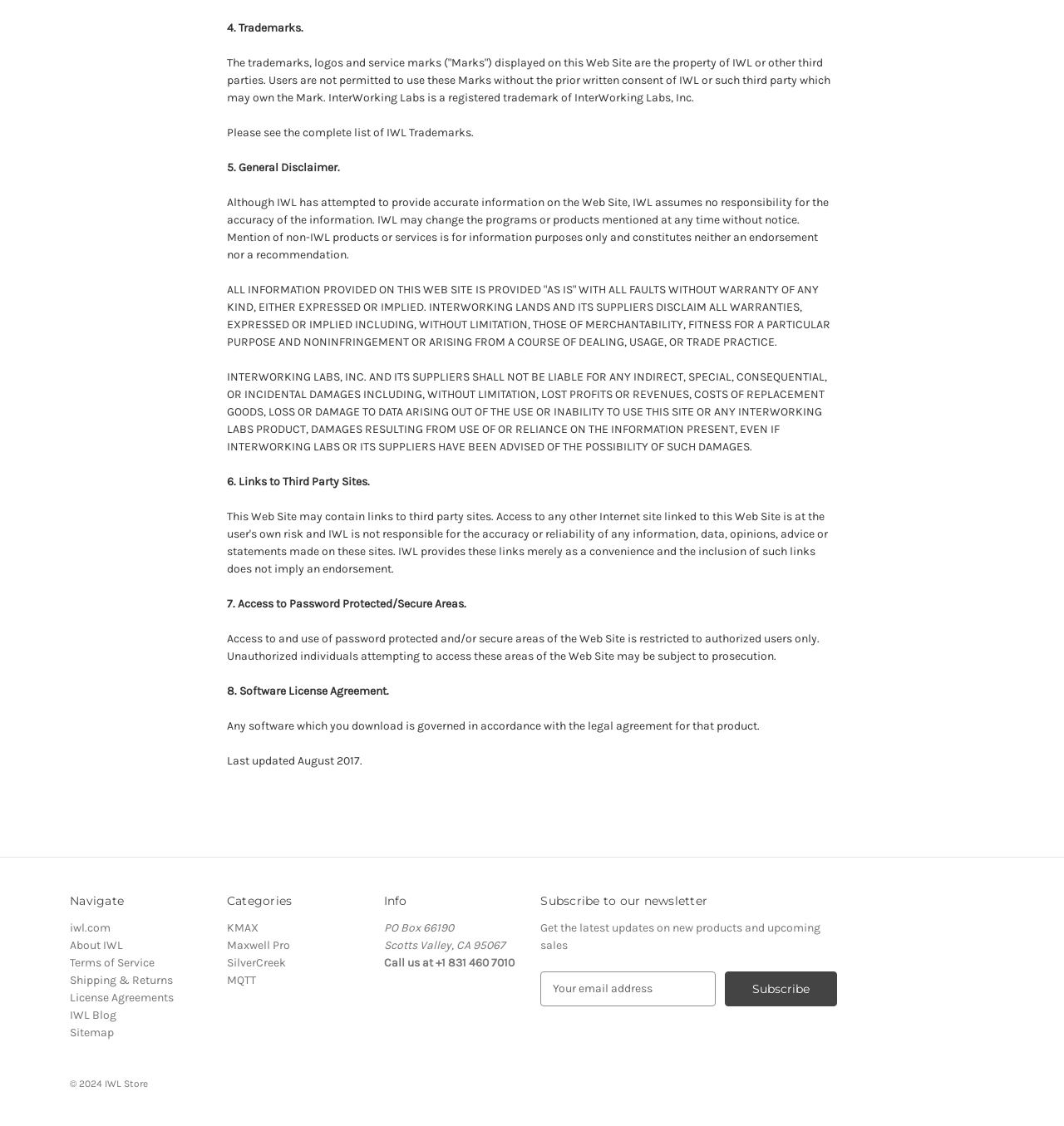What is the copyright information for this website?
Could you please answer the question thoroughly and with as much detail as possible?

The copyright information for this website is that it is copyrighted by IWL Store in 2024, as indicated by the '© 2024 IWL Store' text at the bottom of the page.